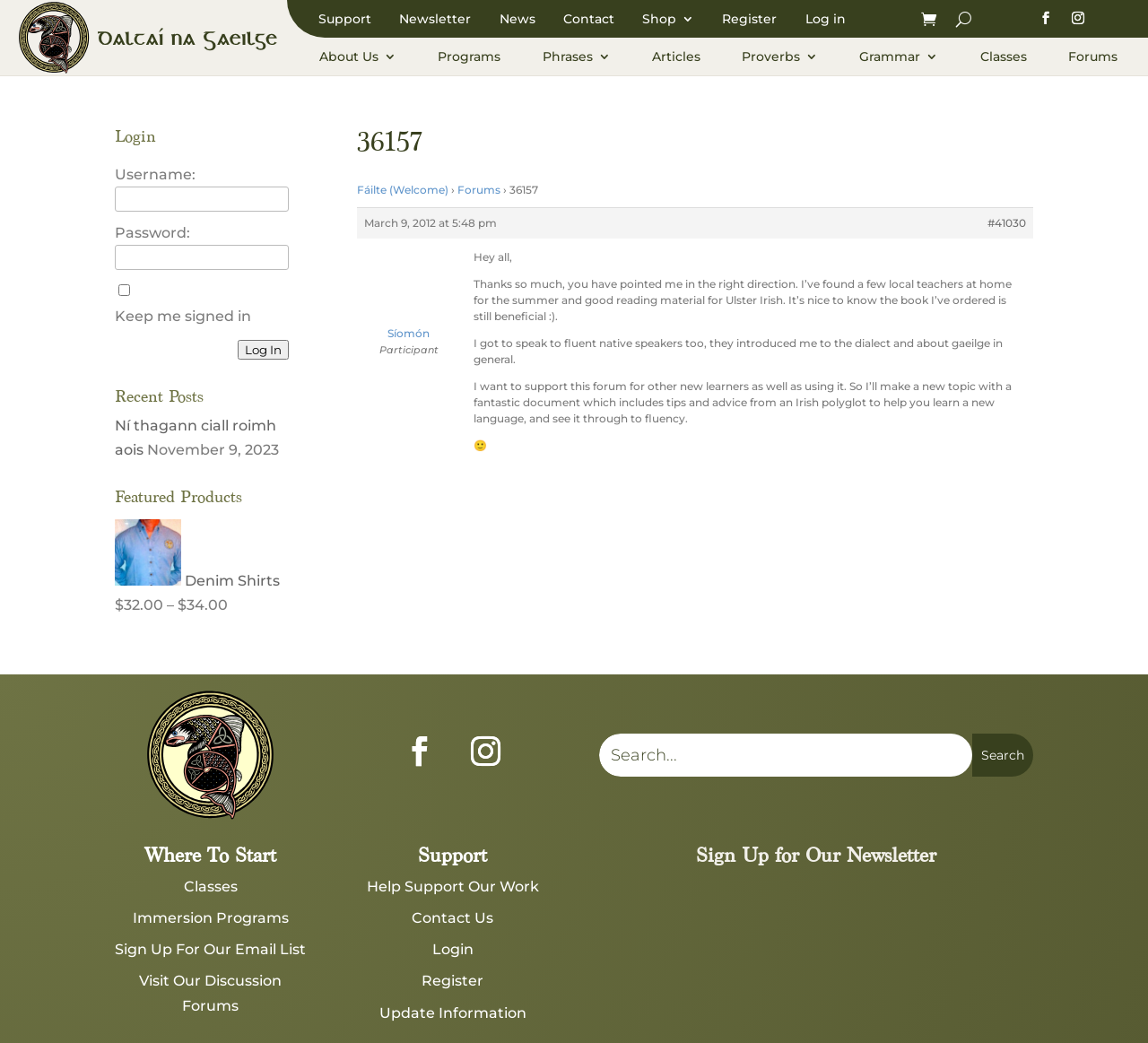Determine the bounding box coordinates of the section I need to click to execute the following instruction: "Click the 'Log in' button". Provide the coordinates as four float numbers between 0 and 1, i.e., [left, top, right, bottom].

[0.207, 0.326, 0.252, 0.345]